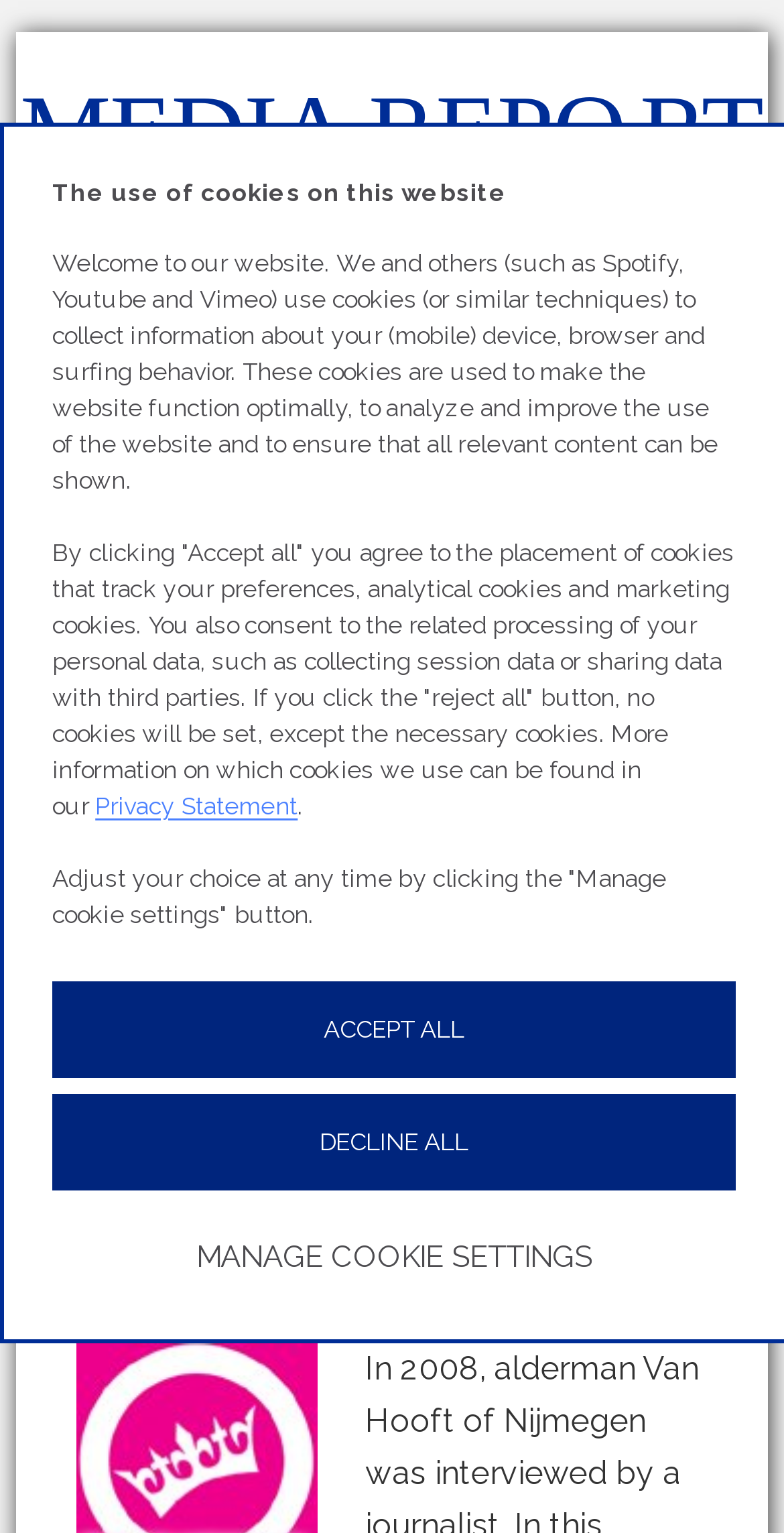Based on the image, give a detailed response to the question: What is the title of the article?

I found the title of the article by looking at the heading element that says 'GeenStijl vs Nijmegen City Newspaper: copying of interview allowed on the basis of journalistic exception' which is a prominent element on the webpage.